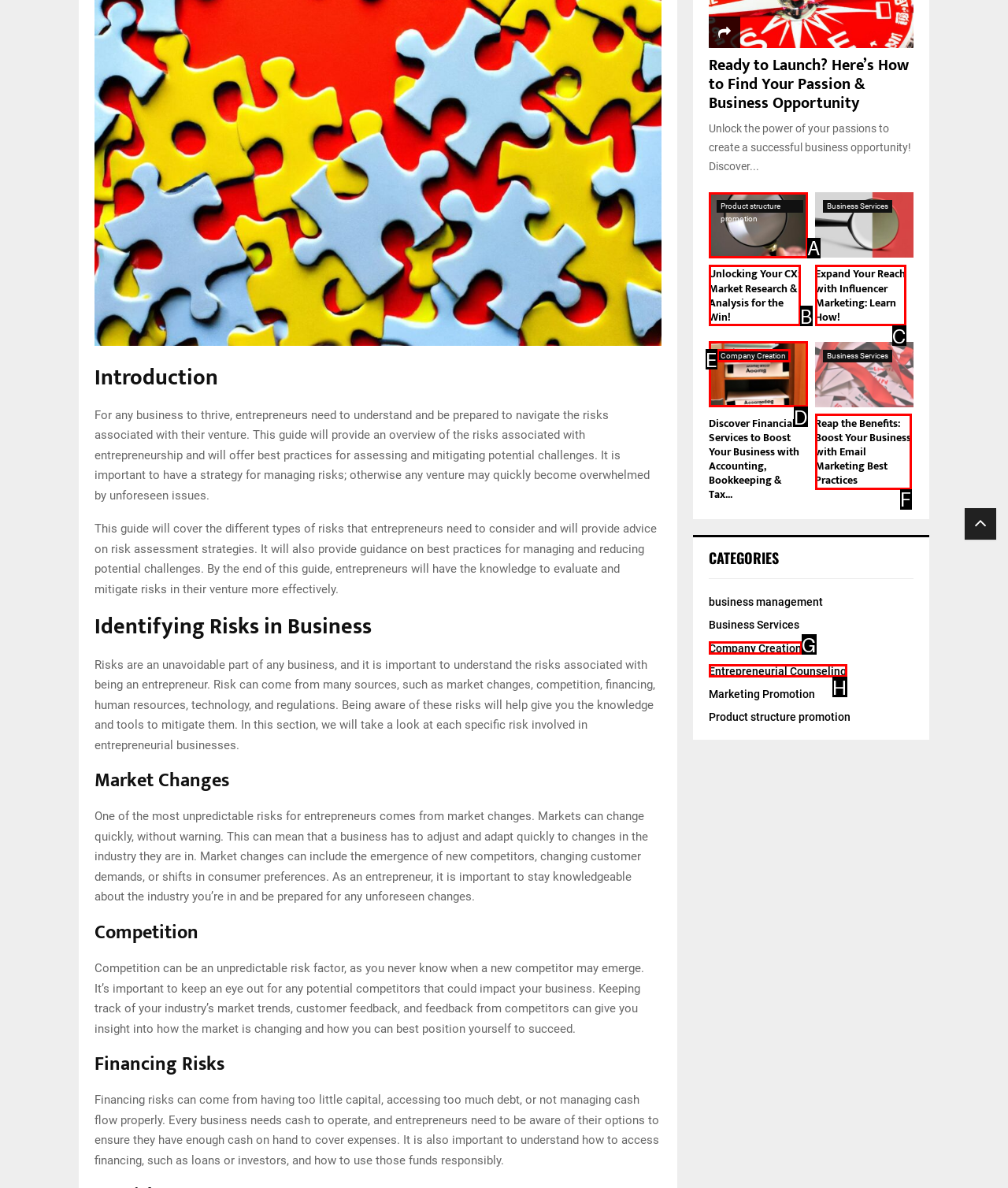Find the option that matches this description: Company Creation
Provide the corresponding letter directly.

G